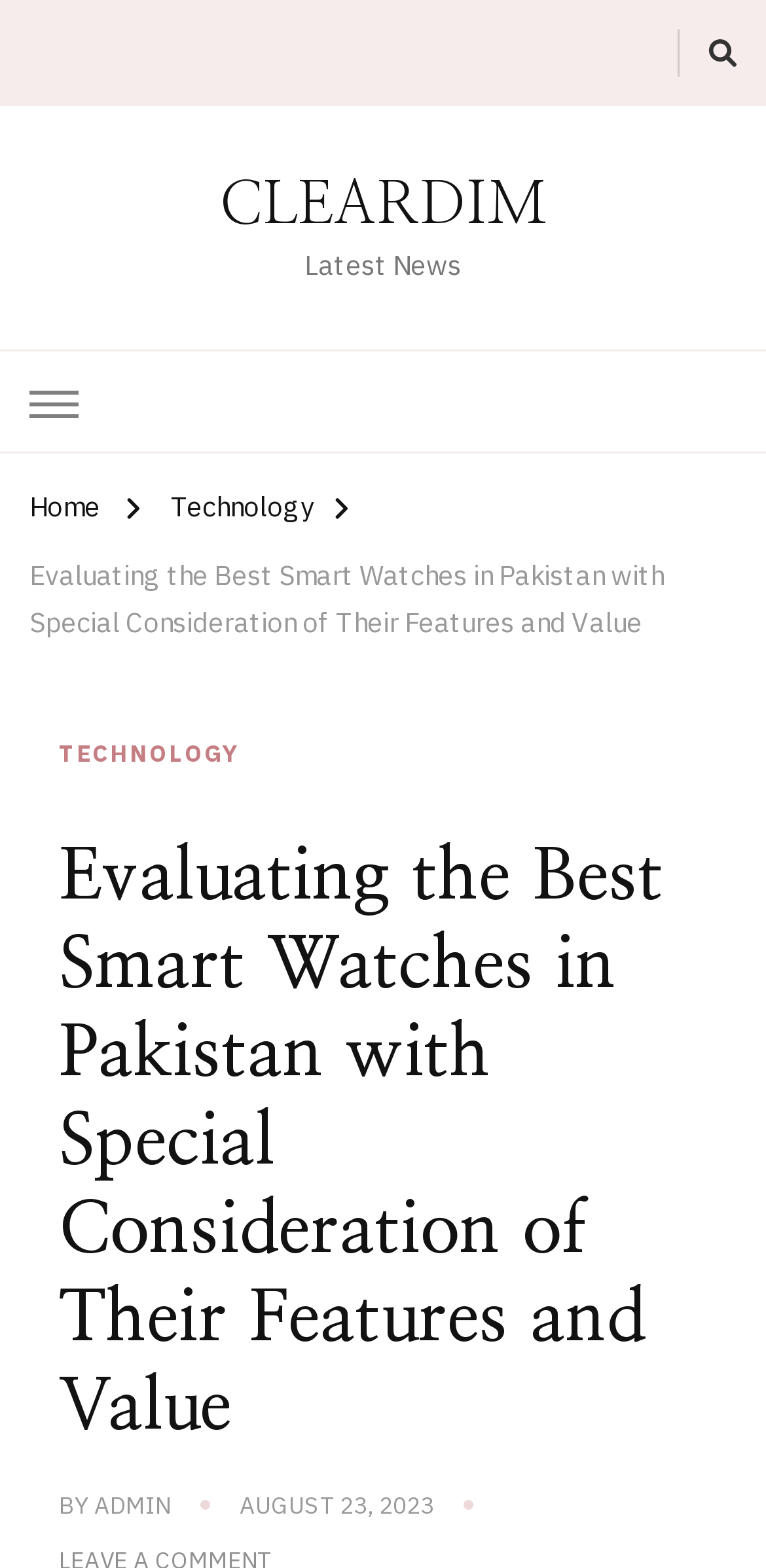Identify the bounding box for the UI element described as: "1 Summary". The coordinates should be four float numbers between 0 and 1, i.e., [left, top, right, bottom].

None